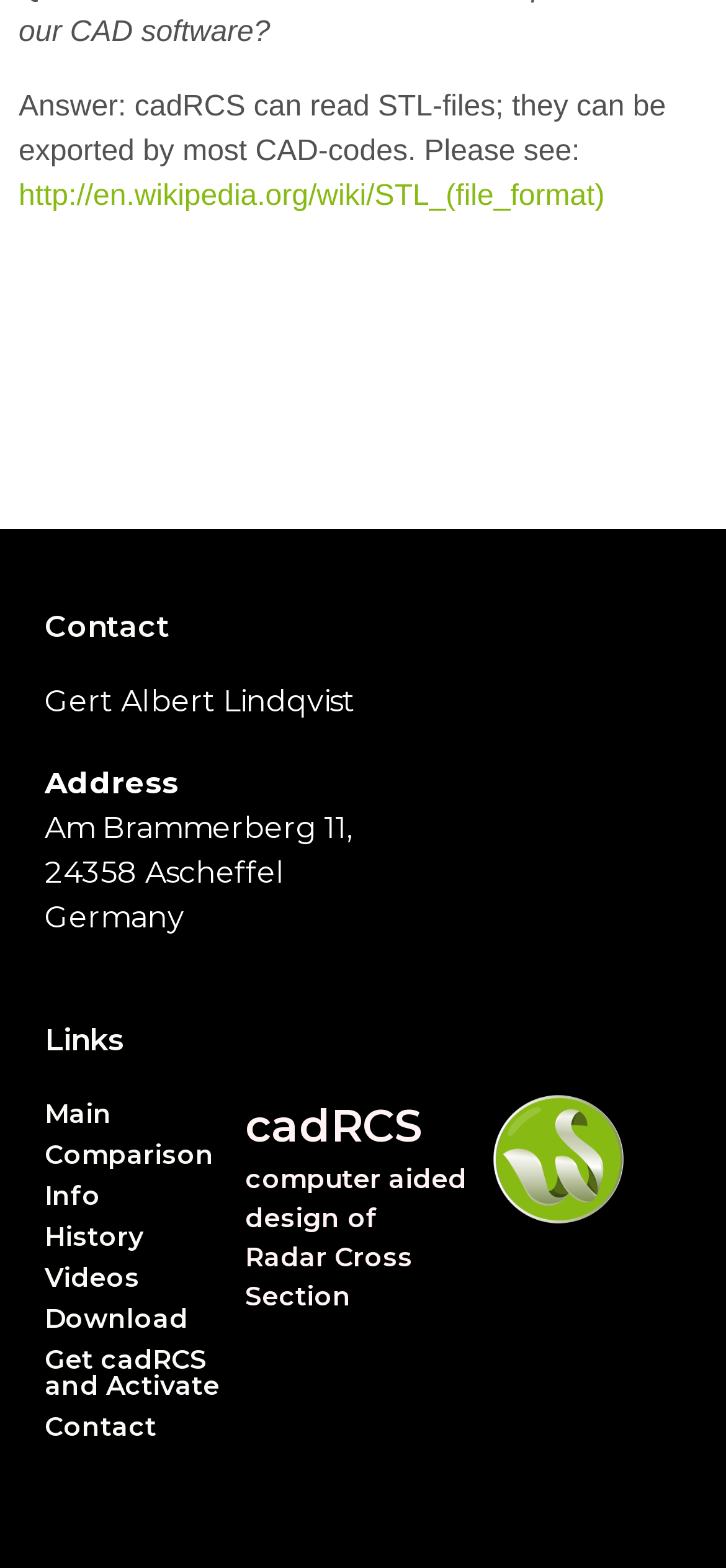Please identify the bounding box coordinates of the element that needs to be clicked to perform the following instruction: "click the link to Wikipedia".

[0.026, 0.115, 0.833, 0.135]